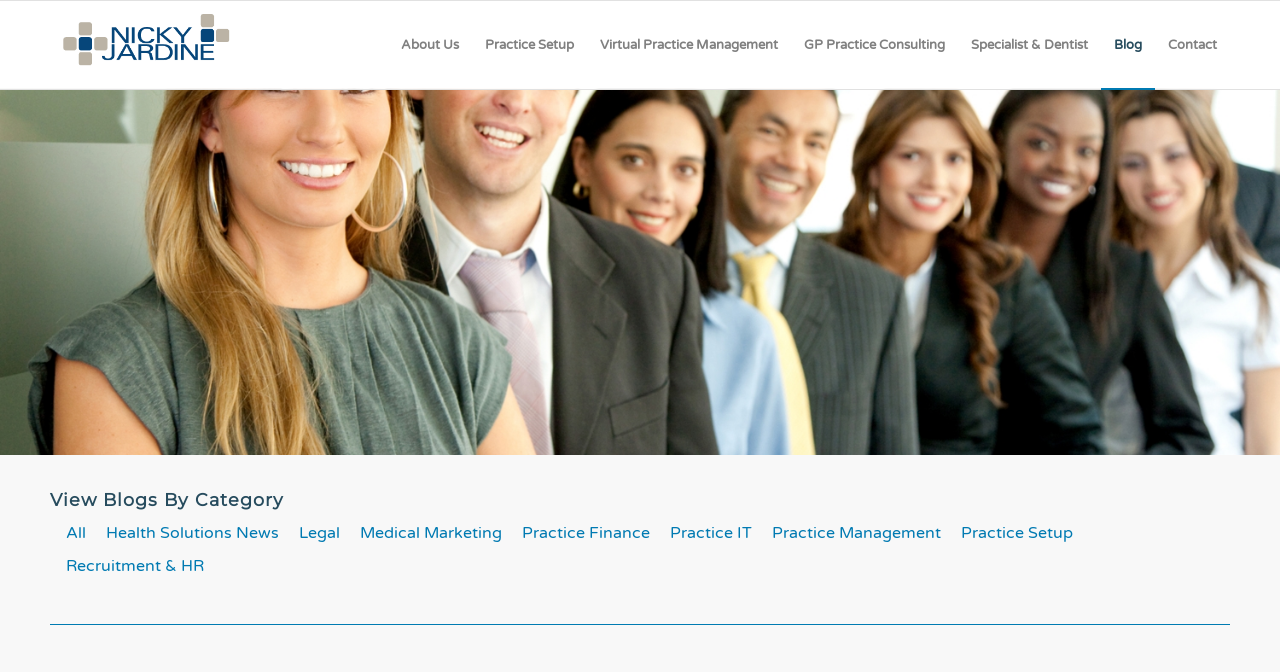Can you show the bounding box coordinates of the region to click on to complete the task described in the instruction: "Filter by Health Solutions News"?

[0.083, 0.777, 0.218, 0.807]